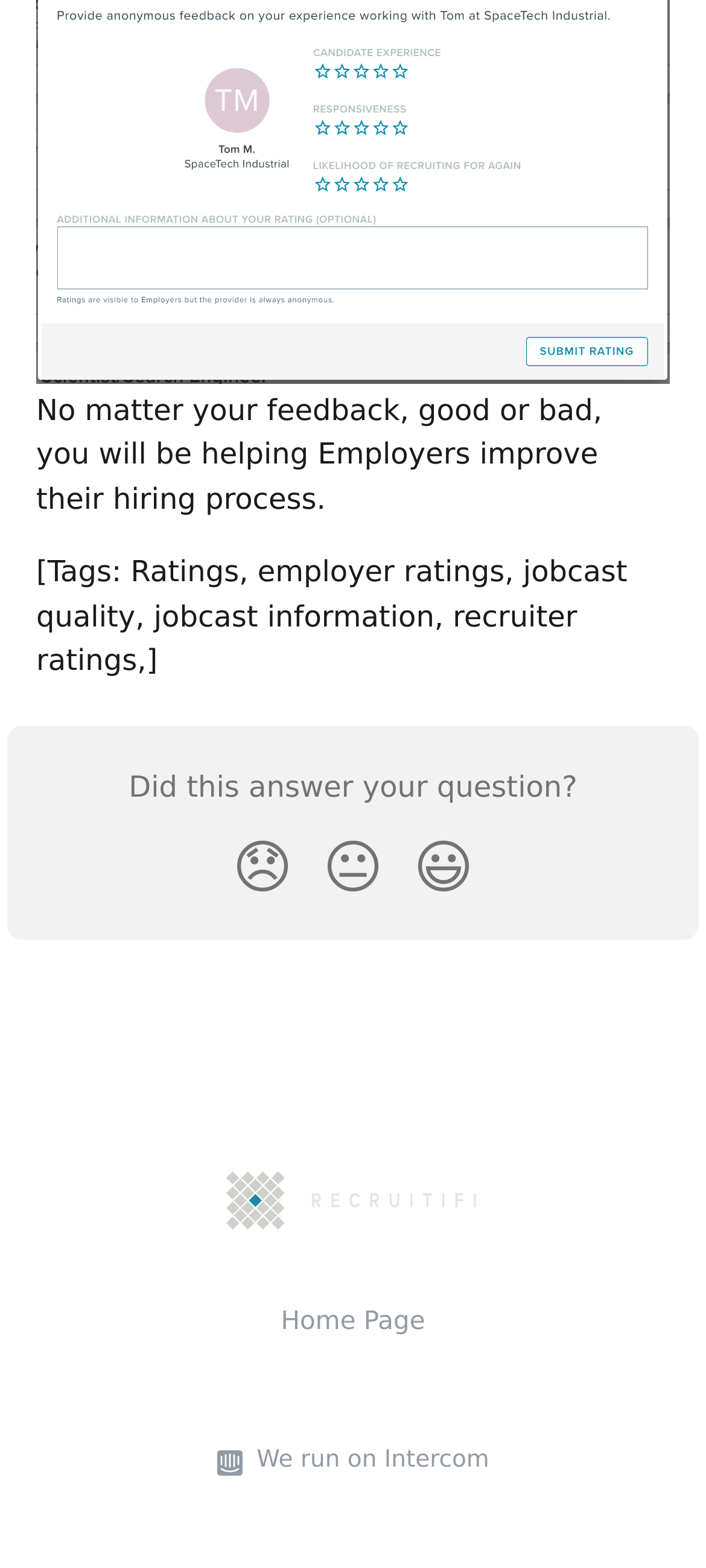Based on the element description: "We run on Intercom", identify the UI element and provide its bounding box coordinates. Use four float numbers between 0 and 1, [left, top, right, bottom].

[0.343, 0.921, 0.693, 0.945]